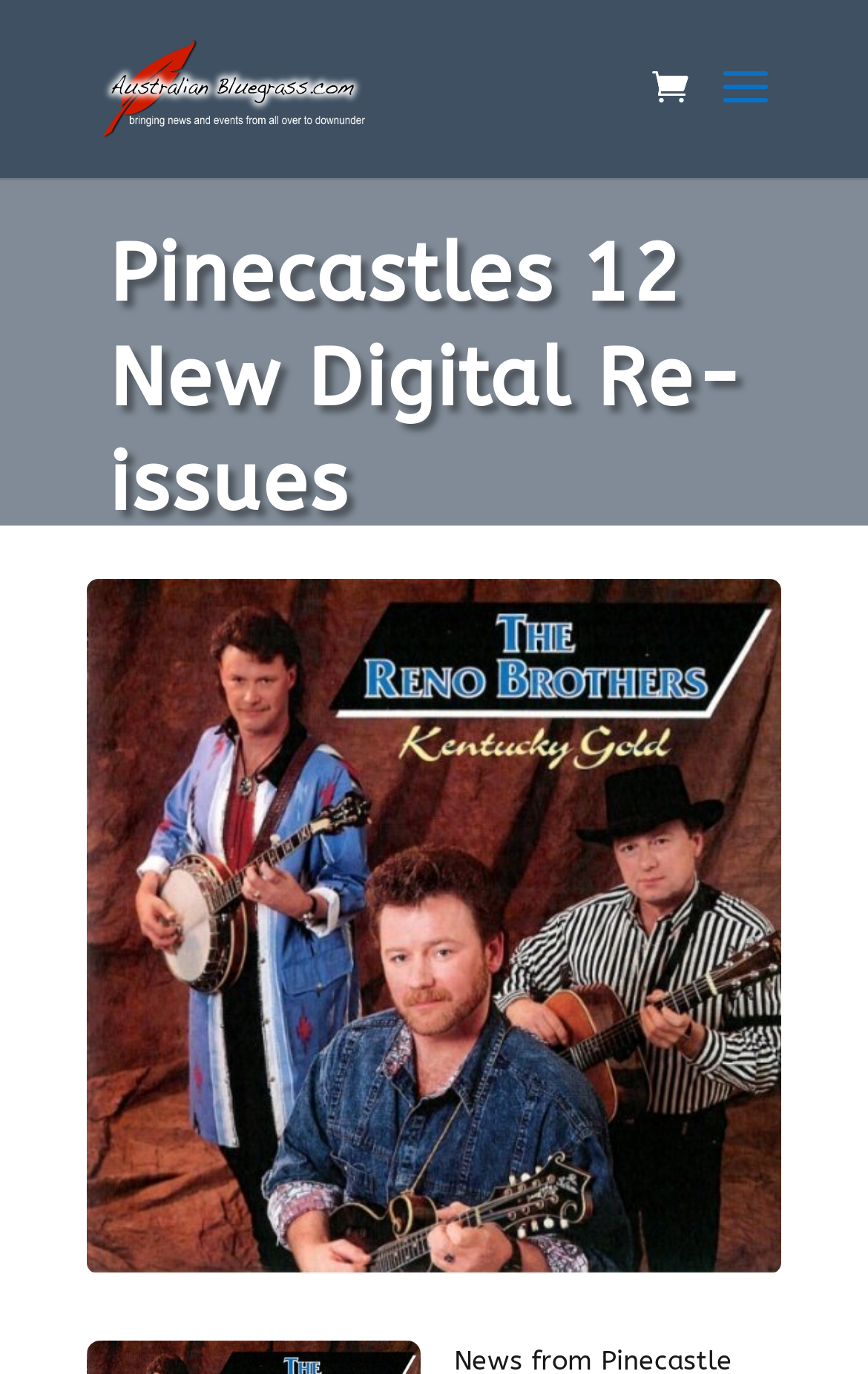How many images are on the webpage?
Respond with a short answer, either a single word or a phrase, based on the image.

2